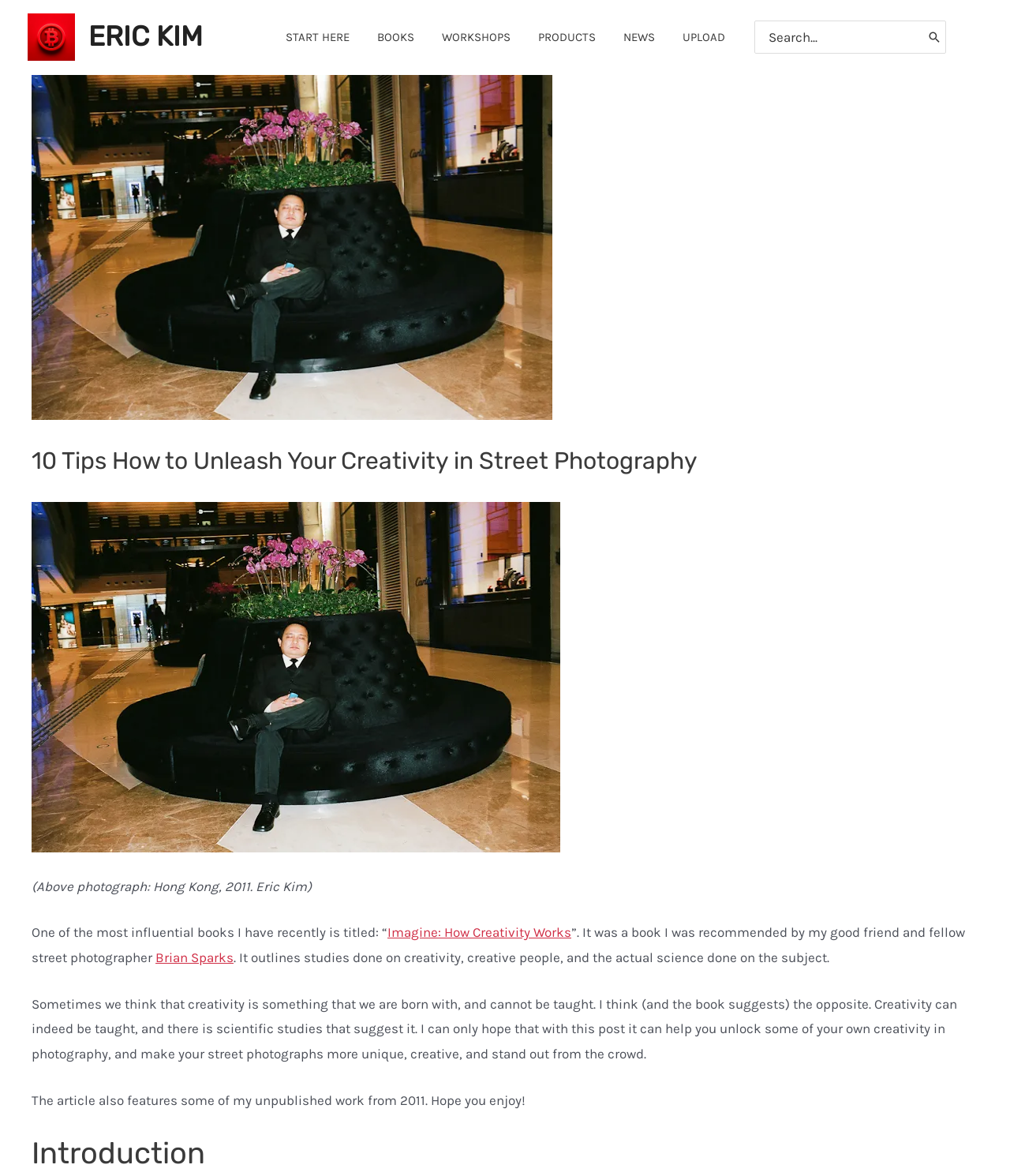Who recommended the book to the author?
Provide a concise answer using a single word or phrase based on the image.

Brian Sparks